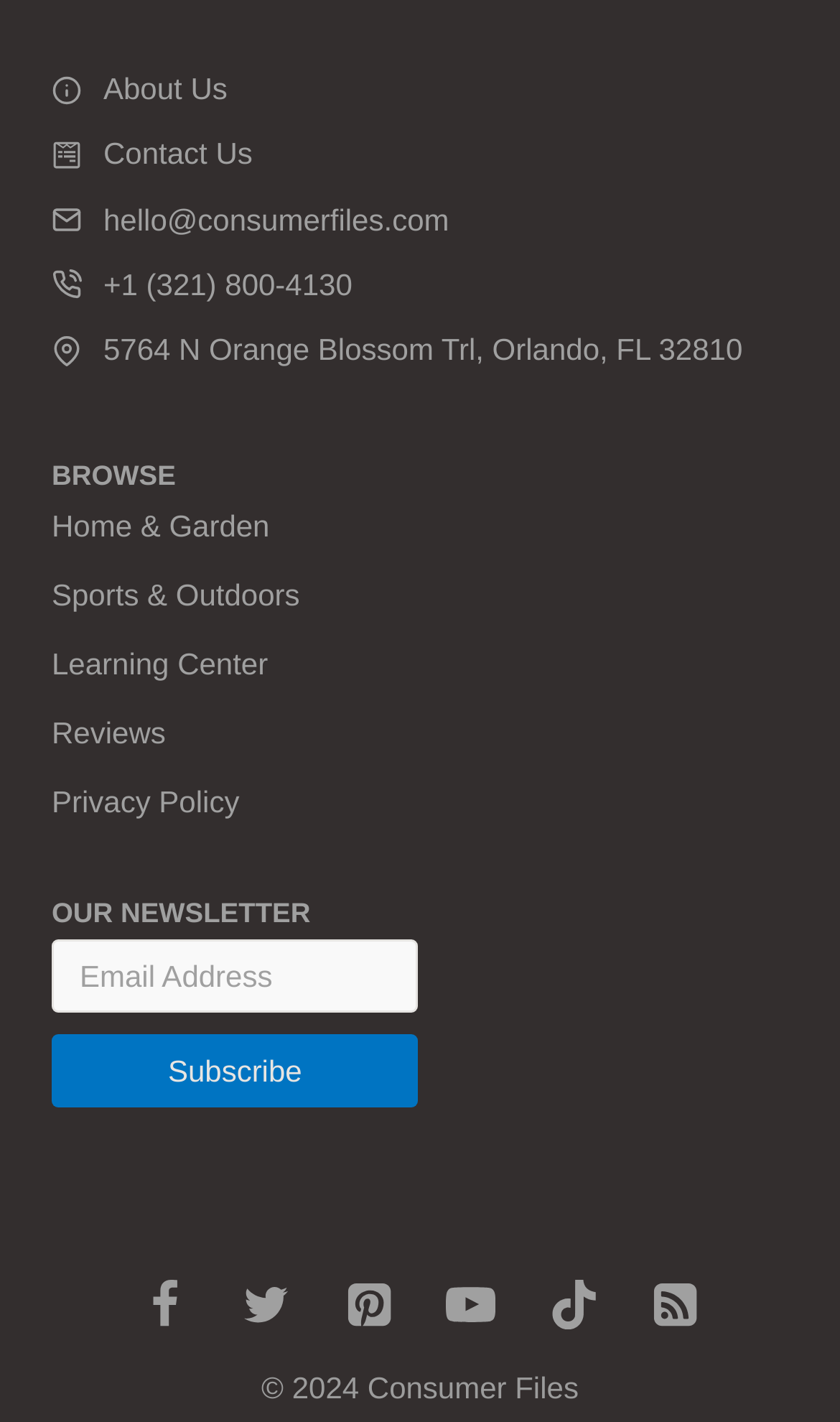Reply to the question below using a single word or brief phrase:
What is the company's physical address?

5764 N Orange Blossom Trl, Orlando, FL 32810